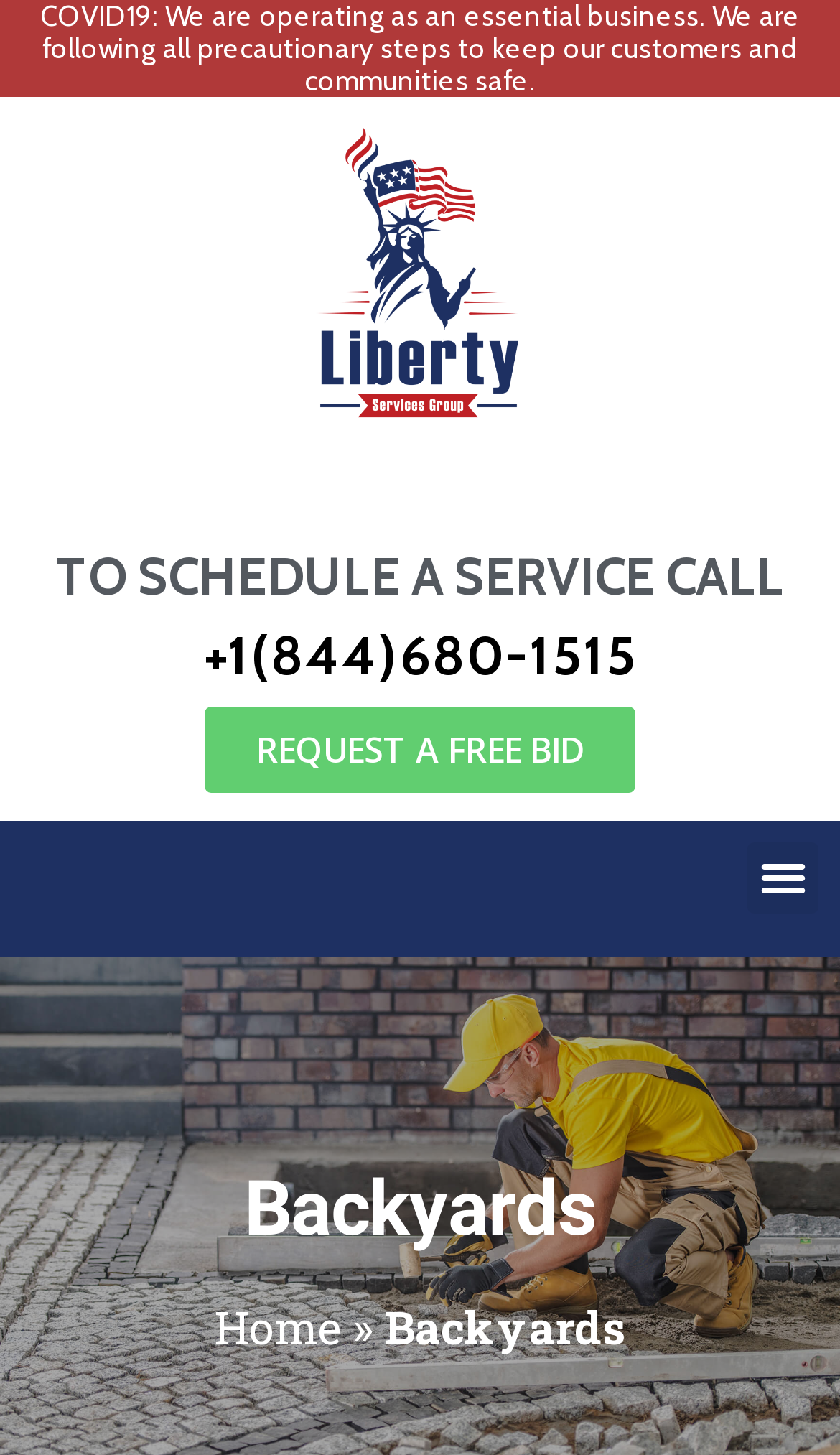Answer the question using only one word or a concise phrase: Is the menu toggle button expanded?

False